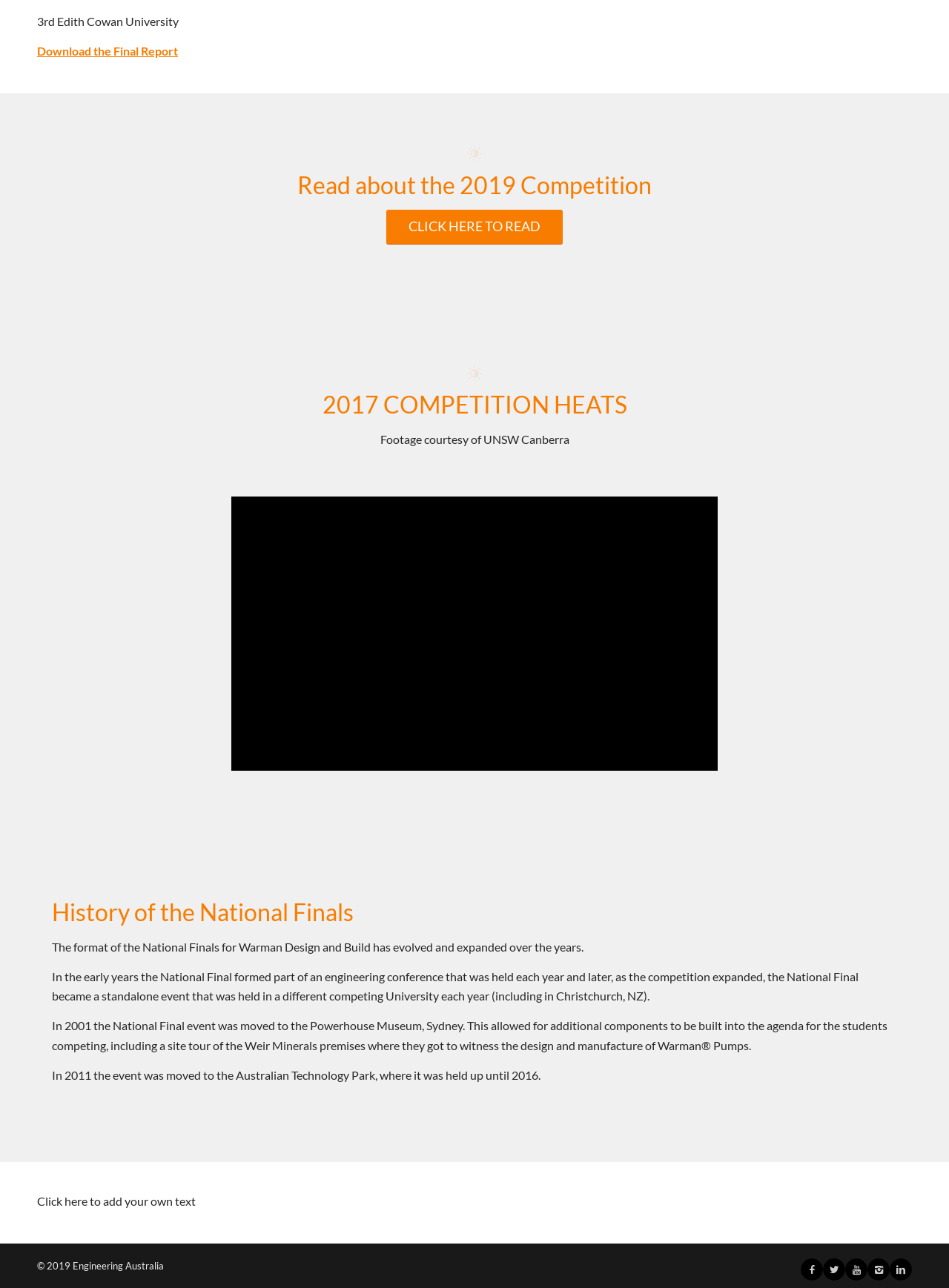Answer the following inquiry with a single word or phrase:
What is the name of the university mentioned?

Edith Cowan University